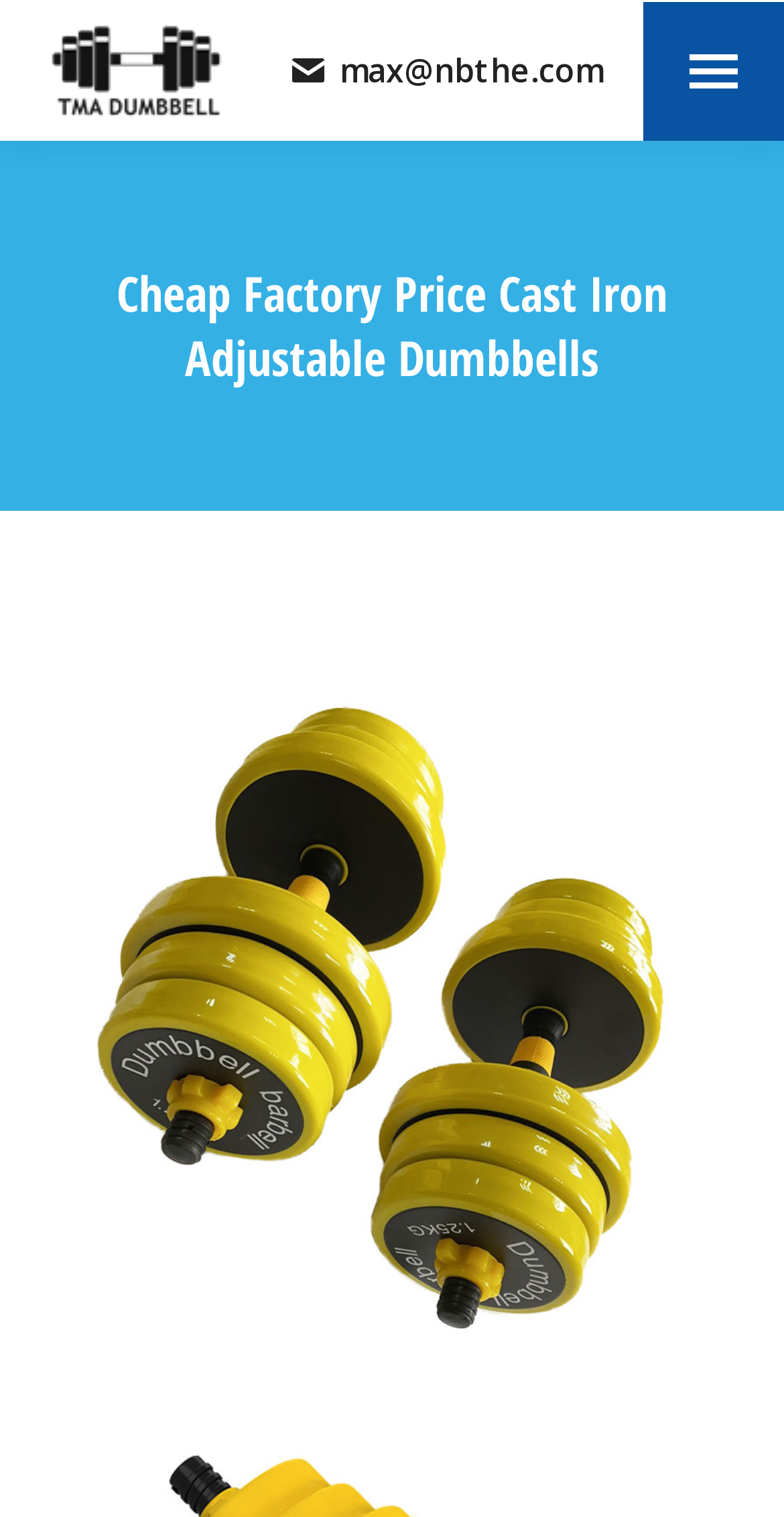Respond with a single word or phrase for the following question: 
What is the purpose of the dumbbells?

Body Building, Weightlifting